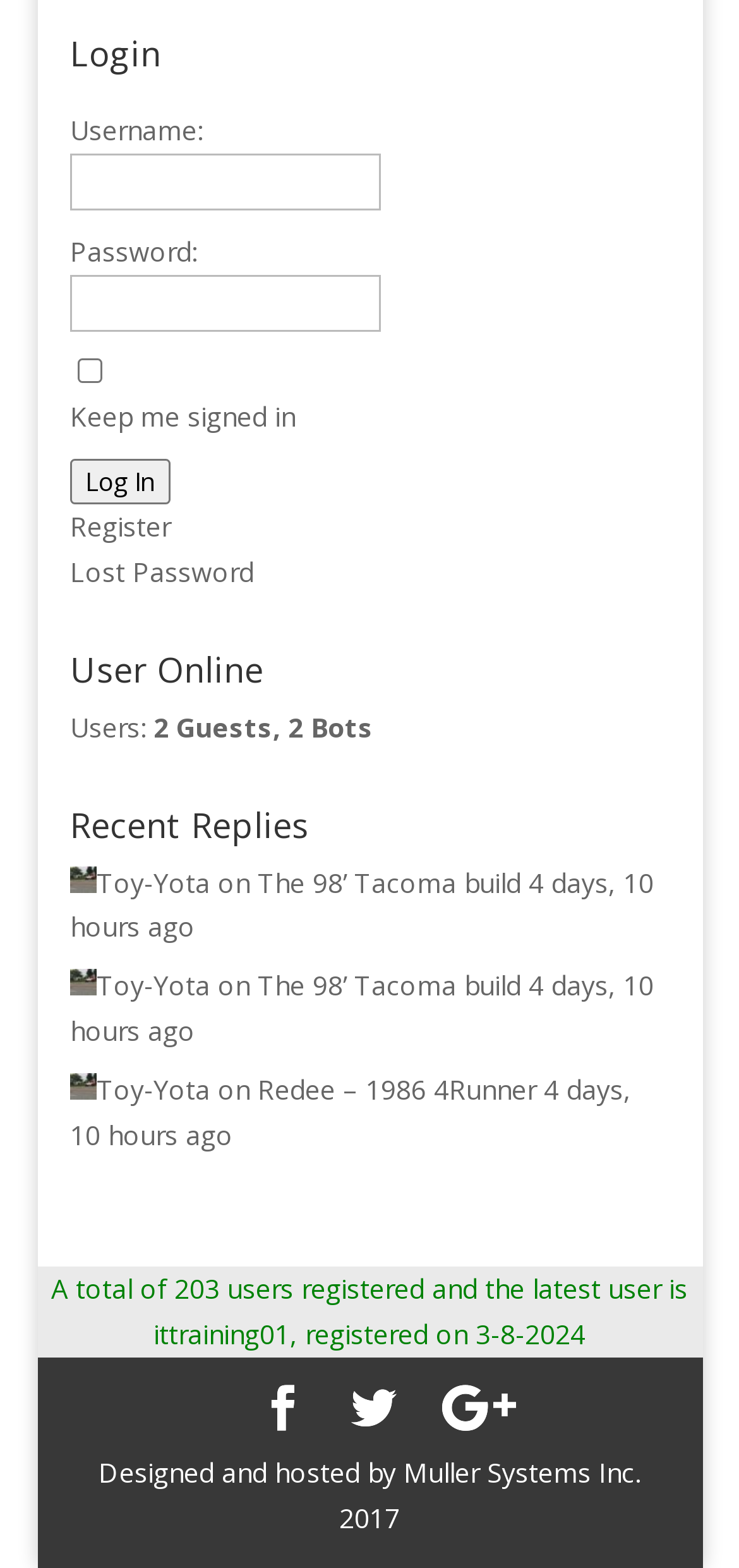Locate the bounding box coordinates of the element to click to perform the following action: 'Check user online'. The coordinates should be given as four float values between 0 and 1, in the form of [left, top, right, bottom].

[0.095, 0.452, 0.208, 0.475]